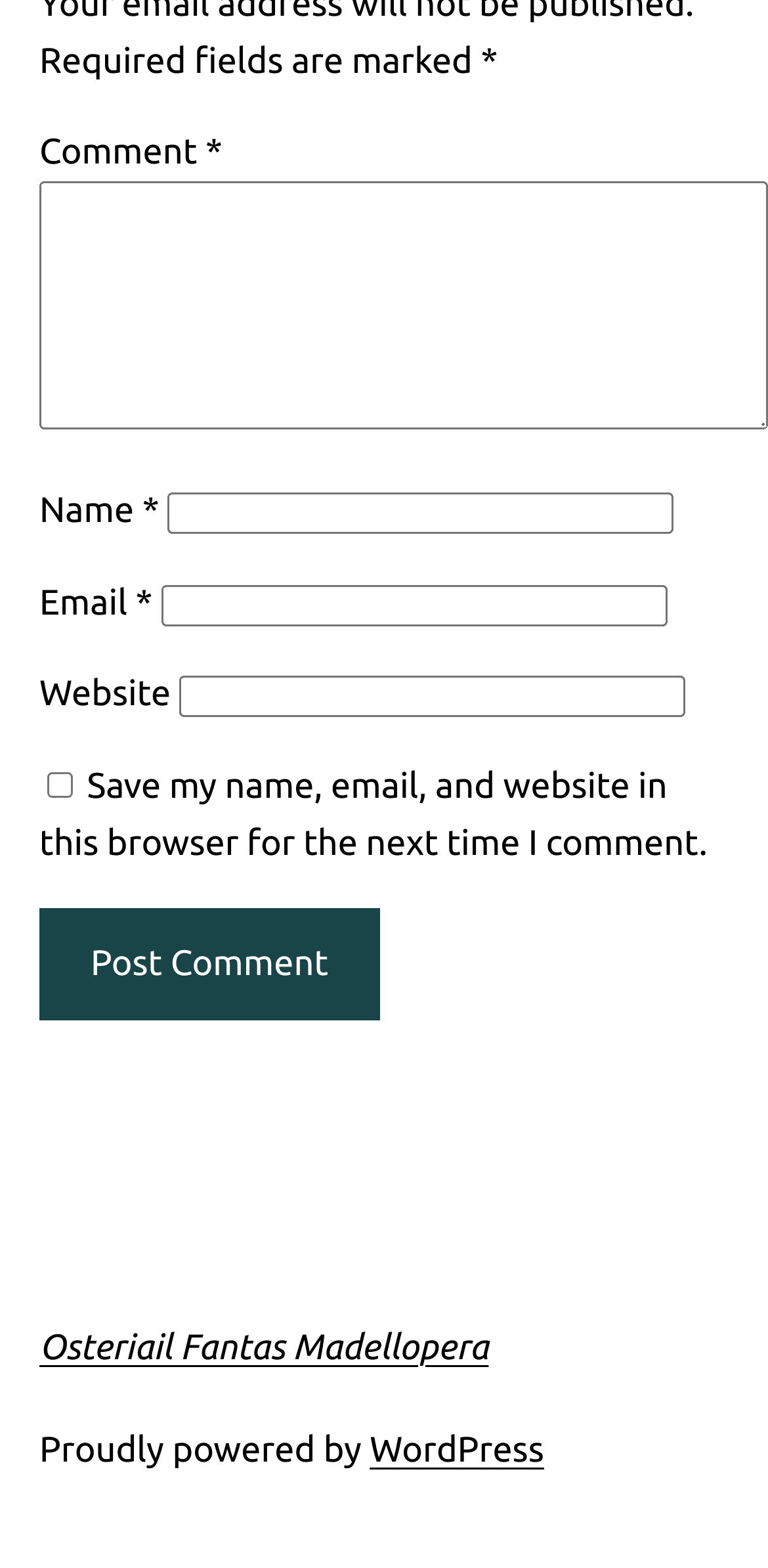Please answer the following question using a single word or phrase: 
What is the text of the link at the bottom of the page?

WordPress